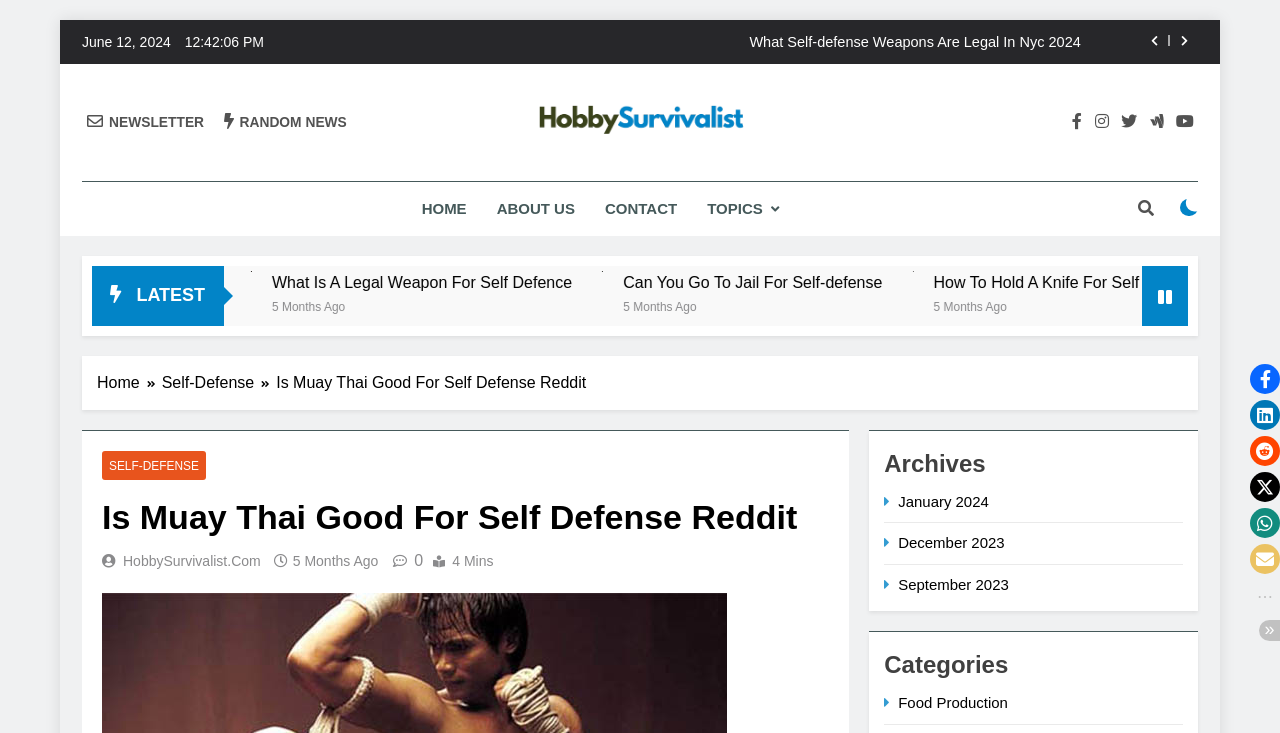What is the topic of the first article?
Kindly offer a comprehensive and detailed response to the question.

I found the first article on the webpage, which has a heading 'What Is A Legal Weapon For Self Defence'. This is likely the topic of the first article.